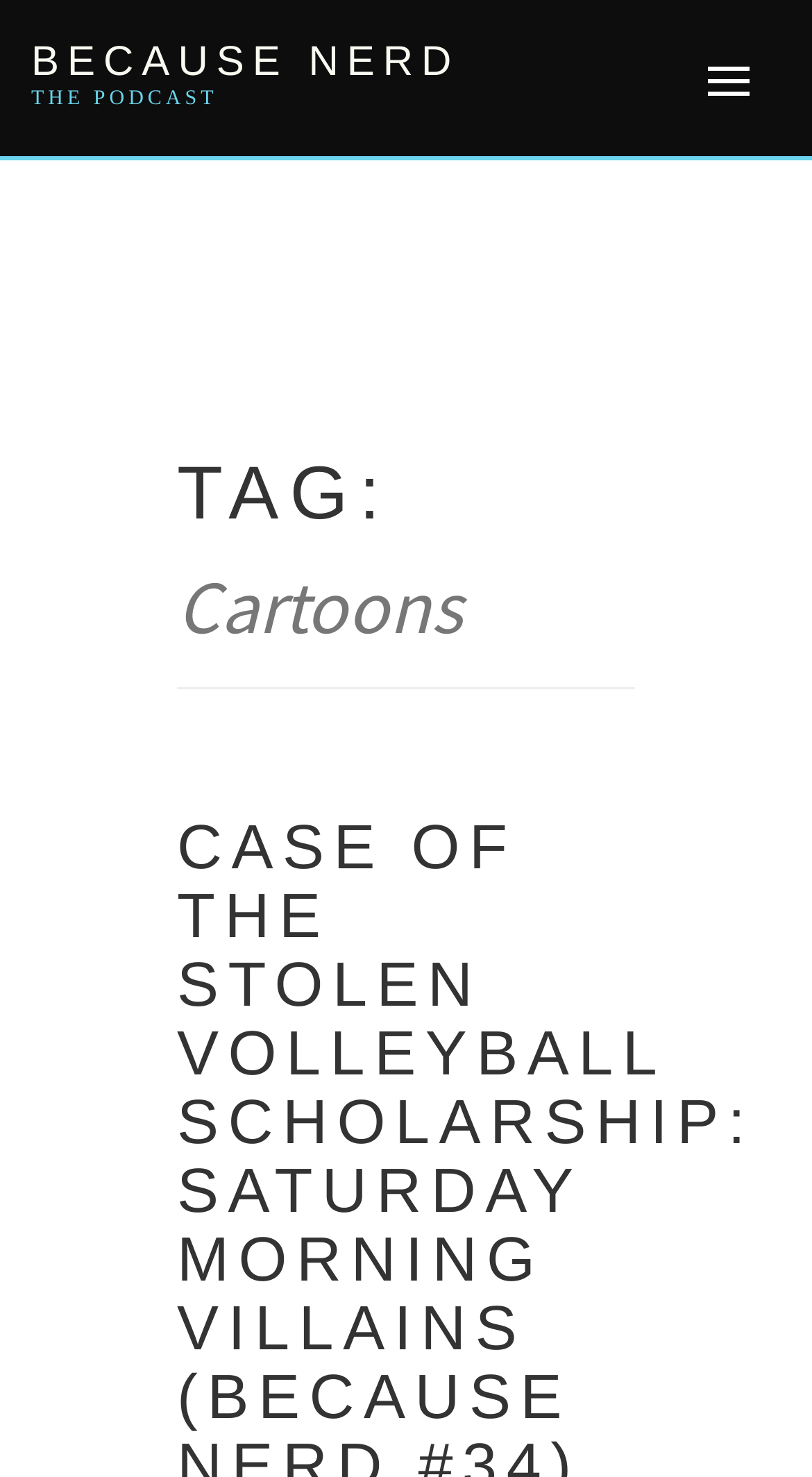What is the layout of the webpage?
Using the visual information, respond with a single word or phrase.

Table-based